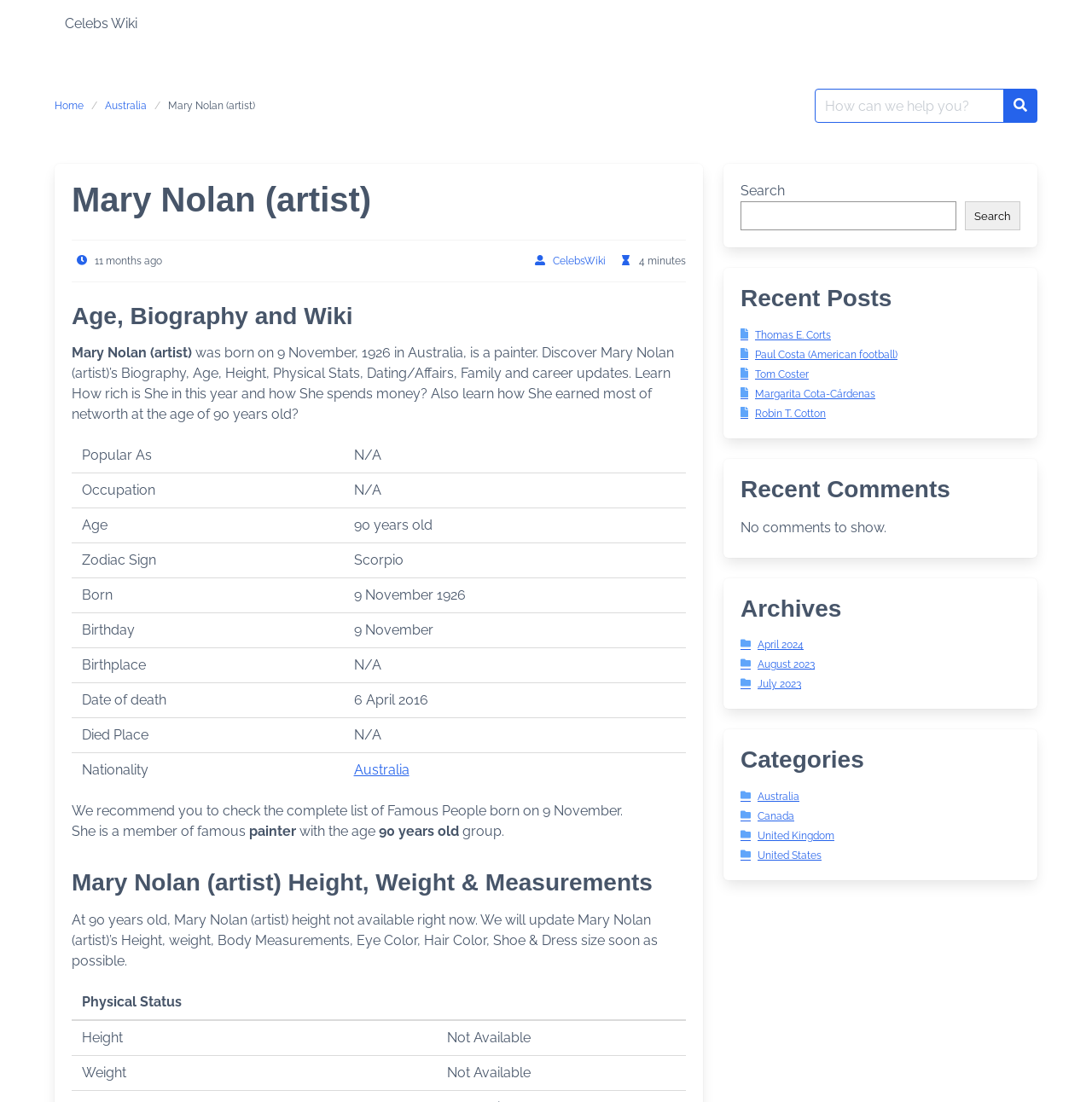Given the description "Margarita Cota-Cárdenas", determine the bounding box of the corresponding UI element.

[0.678, 0.352, 0.802, 0.363]